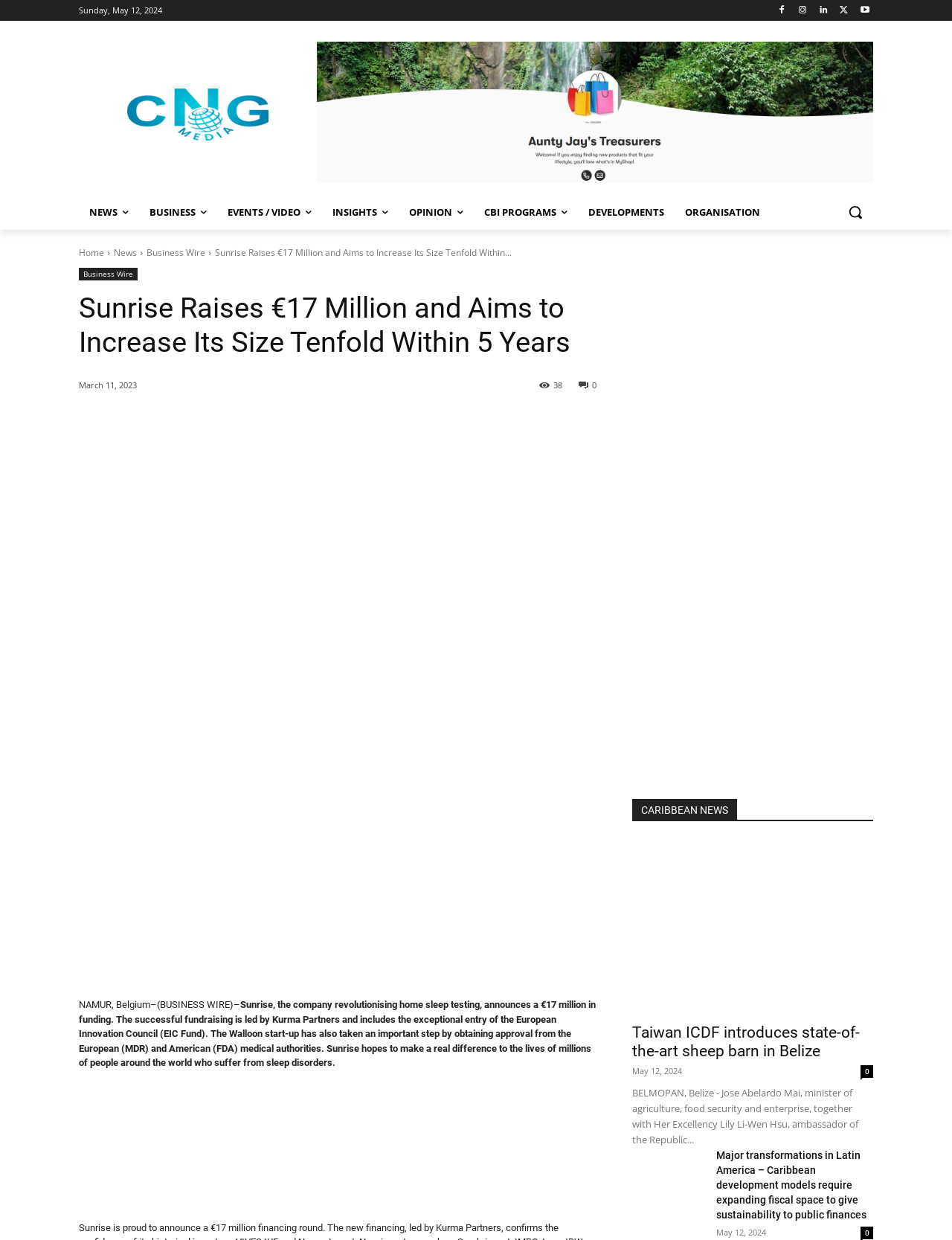Given the element description "Events / Video", identify the bounding box of the corresponding UI element.

[0.228, 0.157, 0.338, 0.185]